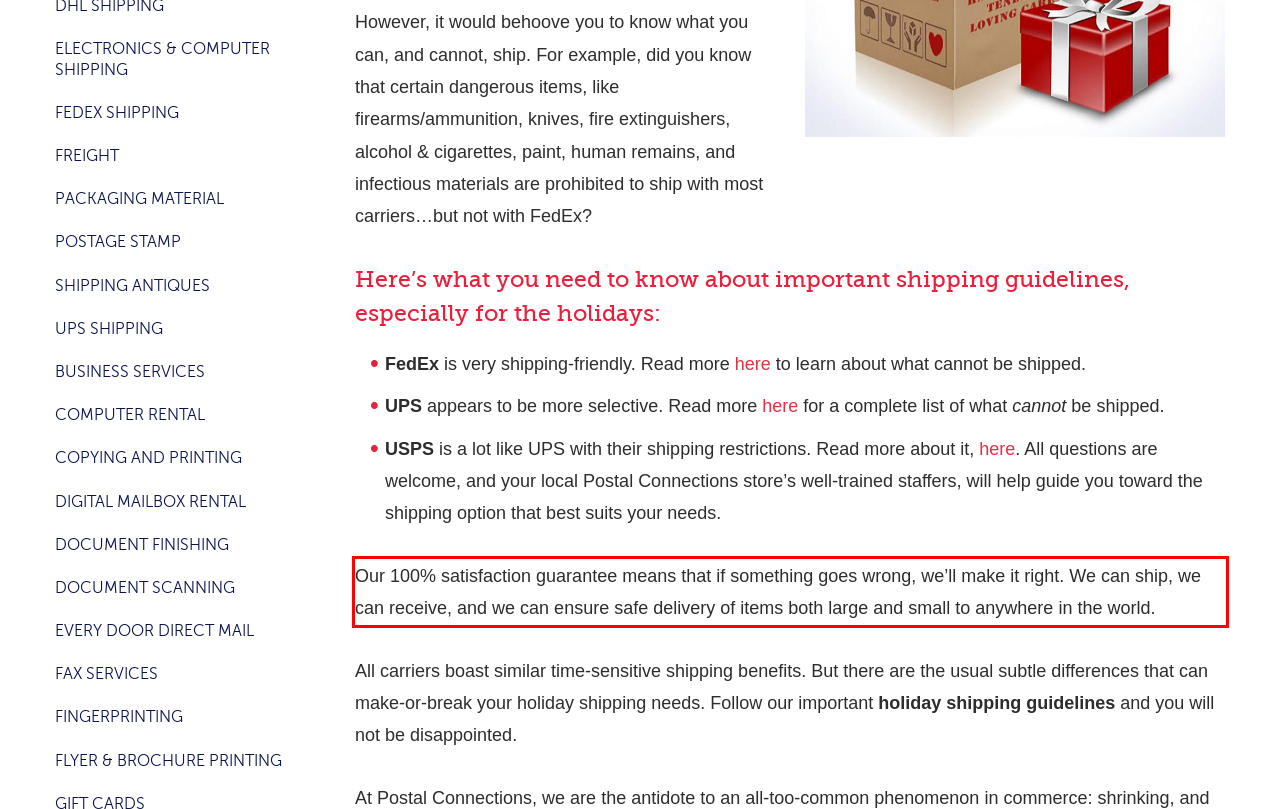The screenshot you have been given contains a UI element surrounded by a red rectangle. Use OCR to read and extract the text inside this red rectangle.

Our 100% satisfaction guarantee means that if something goes wrong, we’ll make it right. We can ship, we can receive, and we can ensure safe delivery of items both large and small to anywhere in the world.